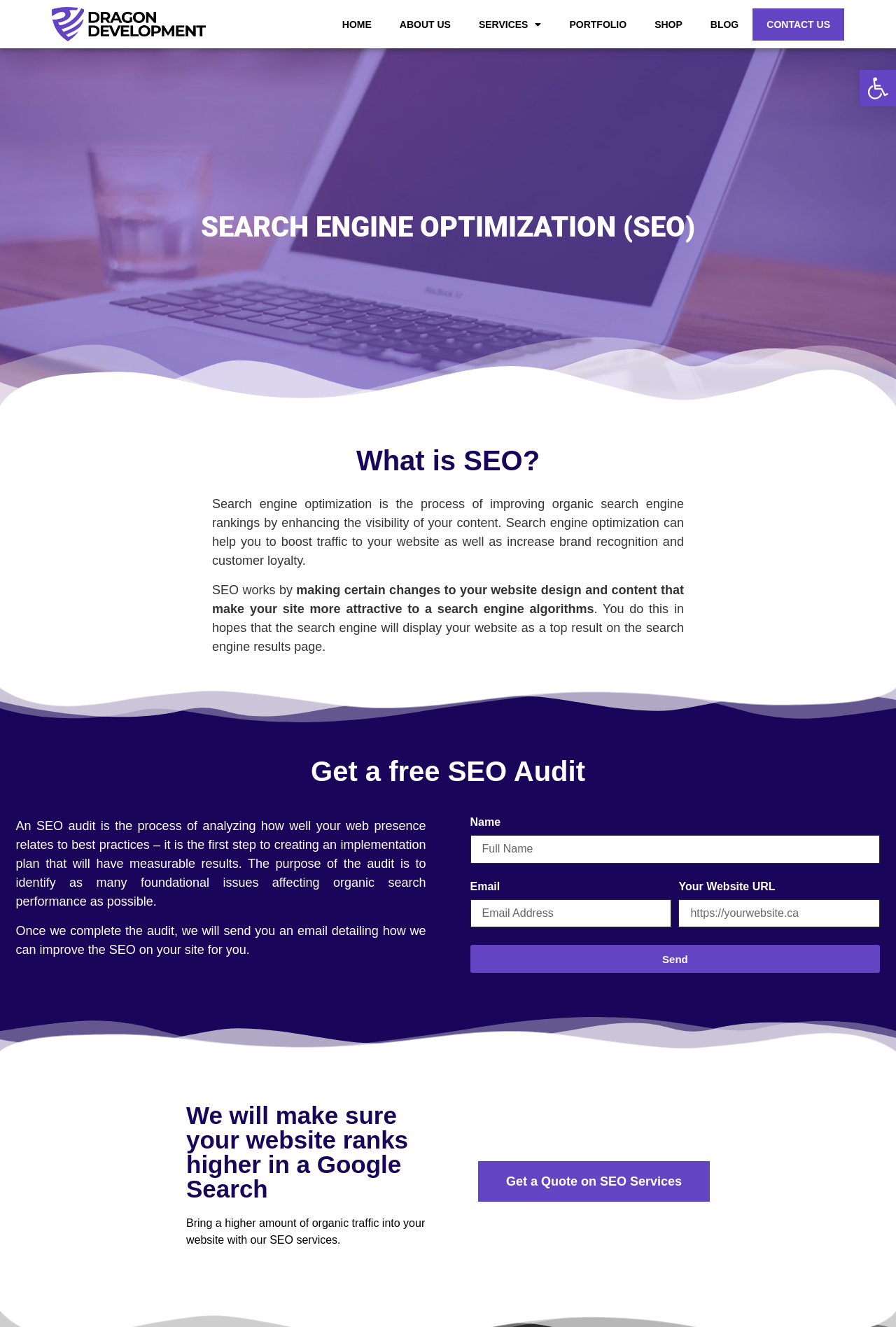Please determine the bounding box coordinates of the element's region to click for the following instruction: "Click on the Get a Quote on SEO Services link".

[0.534, 0.875, 0.792, 0.905]